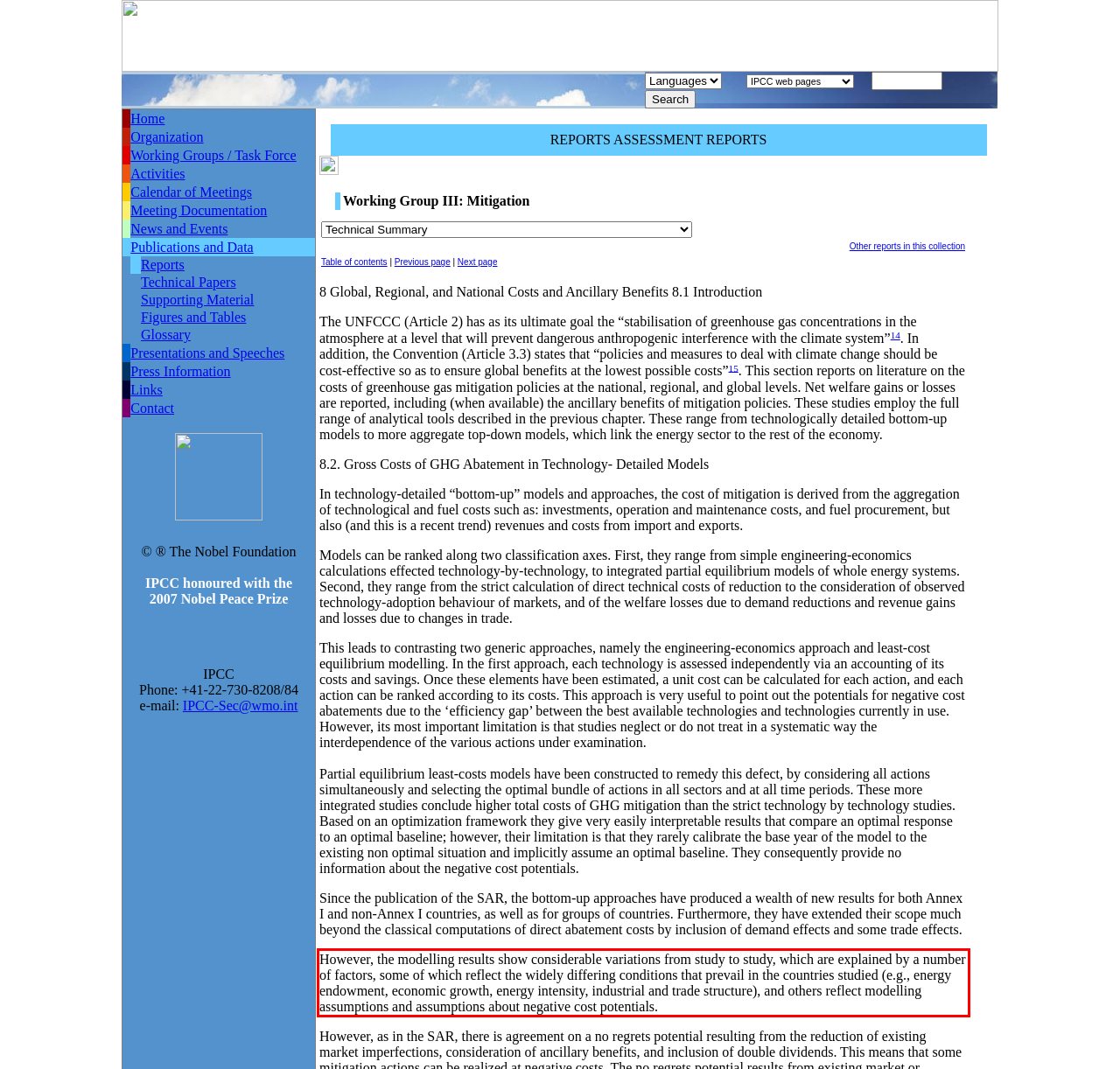The screenshot provided shows a webpage with a red bounding box. Apply OCR to the text within this red bounding box and provide the extracted content.

However, the modelling results show considerable variations from study to study, which are explained by a number of factors, some of which reflect the widely differing conditions that prevail in the countries studied (e.g., energy endowment, economic growth, energy intensity, industrial and trade structure), and others reflect modelling assumptions and assumptions about negative cost potentials.